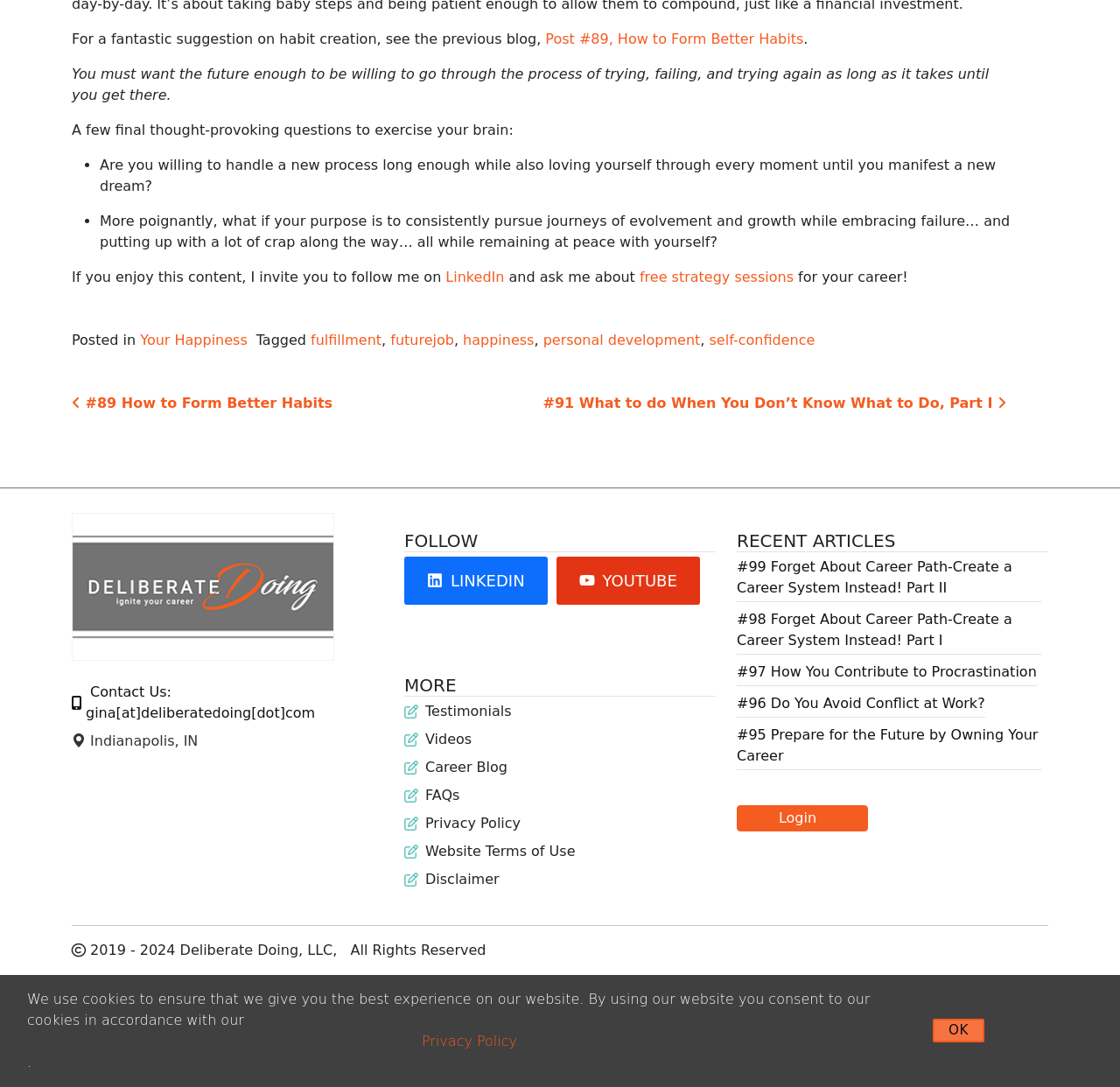Highlight the bounding box coordinates of the element that should be clicked to carry out the following instruction: "Read Post #89, How to Form Better Habits". The coordinates must be given as four float numbers ranging from 0 to 1, i.e., [left, top, right, bottom].

[0.487, 0.028, 0.717, 0.043]